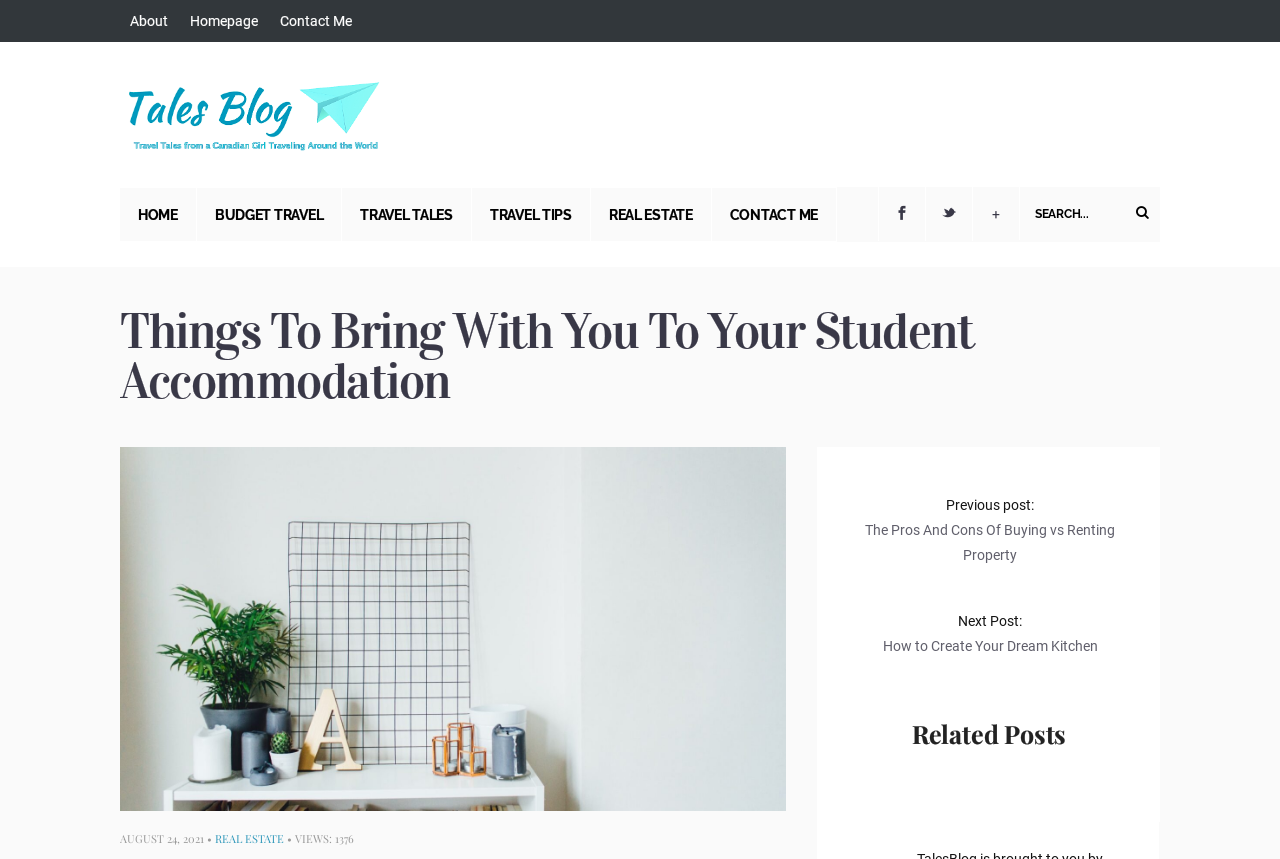What is the name of the blog?
Provide a thorough and detailed answer to the question.

The name of the blog can be found in the top-left corner of the webpage, where it says 'TalesBlog' in a heading element, accompanied by an image with the same name.